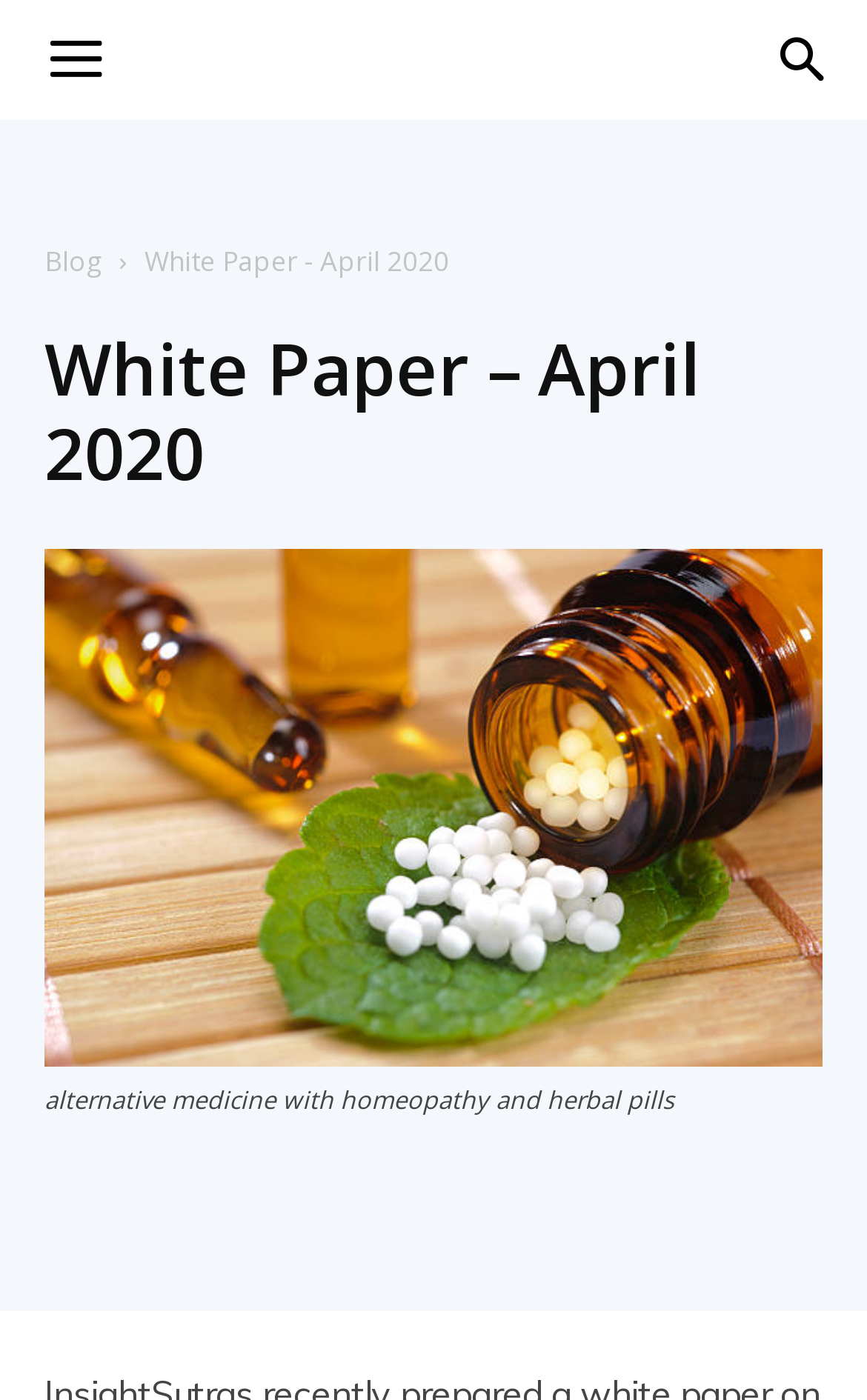Give a comprehensive overview of the webpage, including key elements.

The webpage is titled "White Paper – April 2020 | INSIGHTSUTRAS" and appears to be a blog post or article. At the top right corner, there is a button with an icon '\ue80a'. On the top left corner, there is a link with an icon '\ue83e'. Below this link, there are three elements aligned horizontally: a link to the "Blog" section, a static text "White Paper - April 2020", and a heading with the same title "White Paper – April 2020".

Below the heading, there is a figure that occupies most of the page's width, containing an image and a figcaption. The image is not described, but the figcaption contains a text "alternative medicine with homeopathy and herbal pills". The image and its caption are positioned in the middle of the page, leaving some space at the top and bottom.